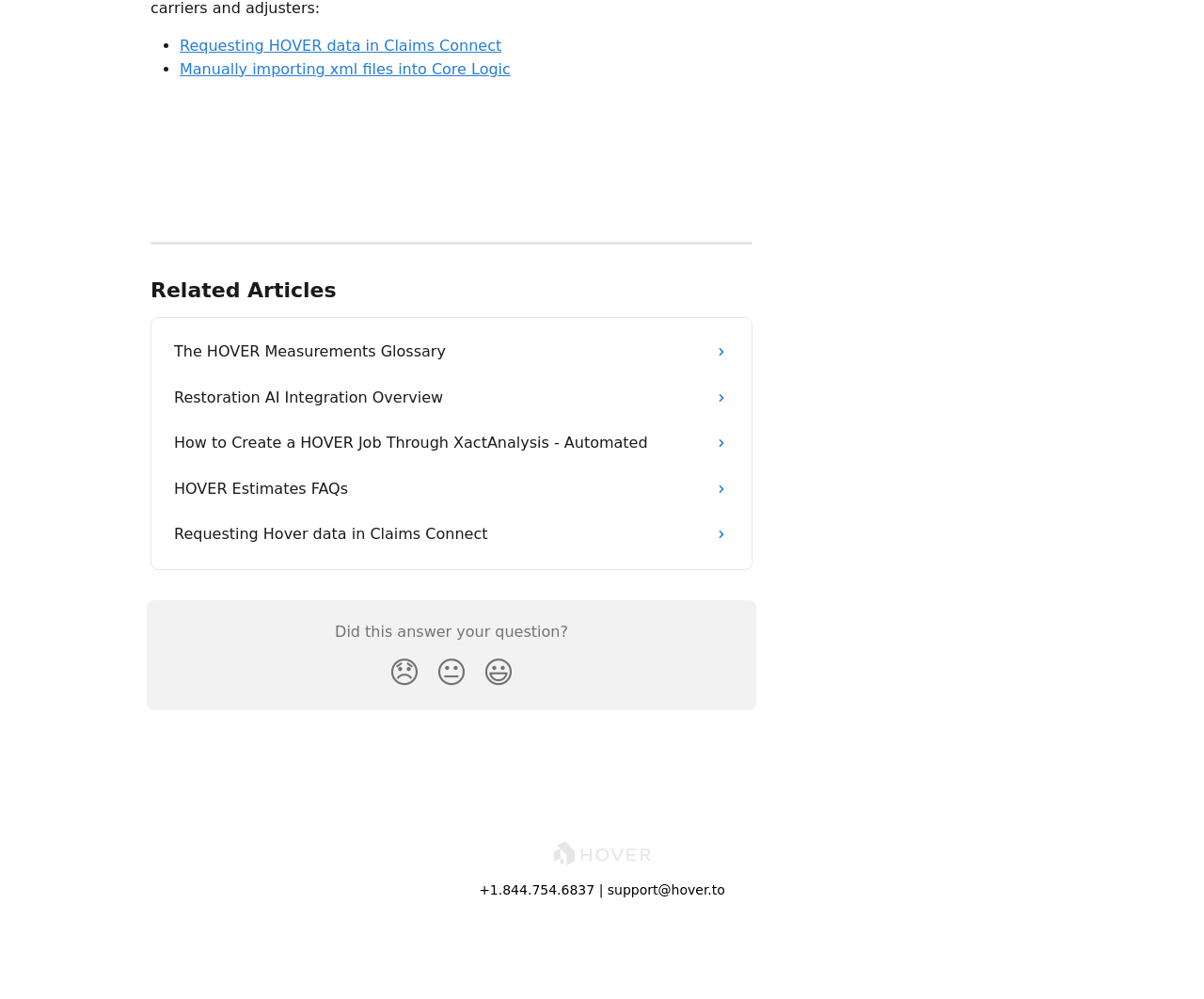Find the bounding box coordinates of the clickable area required to complete the following action: "Click on 'Requesting HOVER data in Claims Connect'".

[0.149, 0.037, 0.417, 0.055]